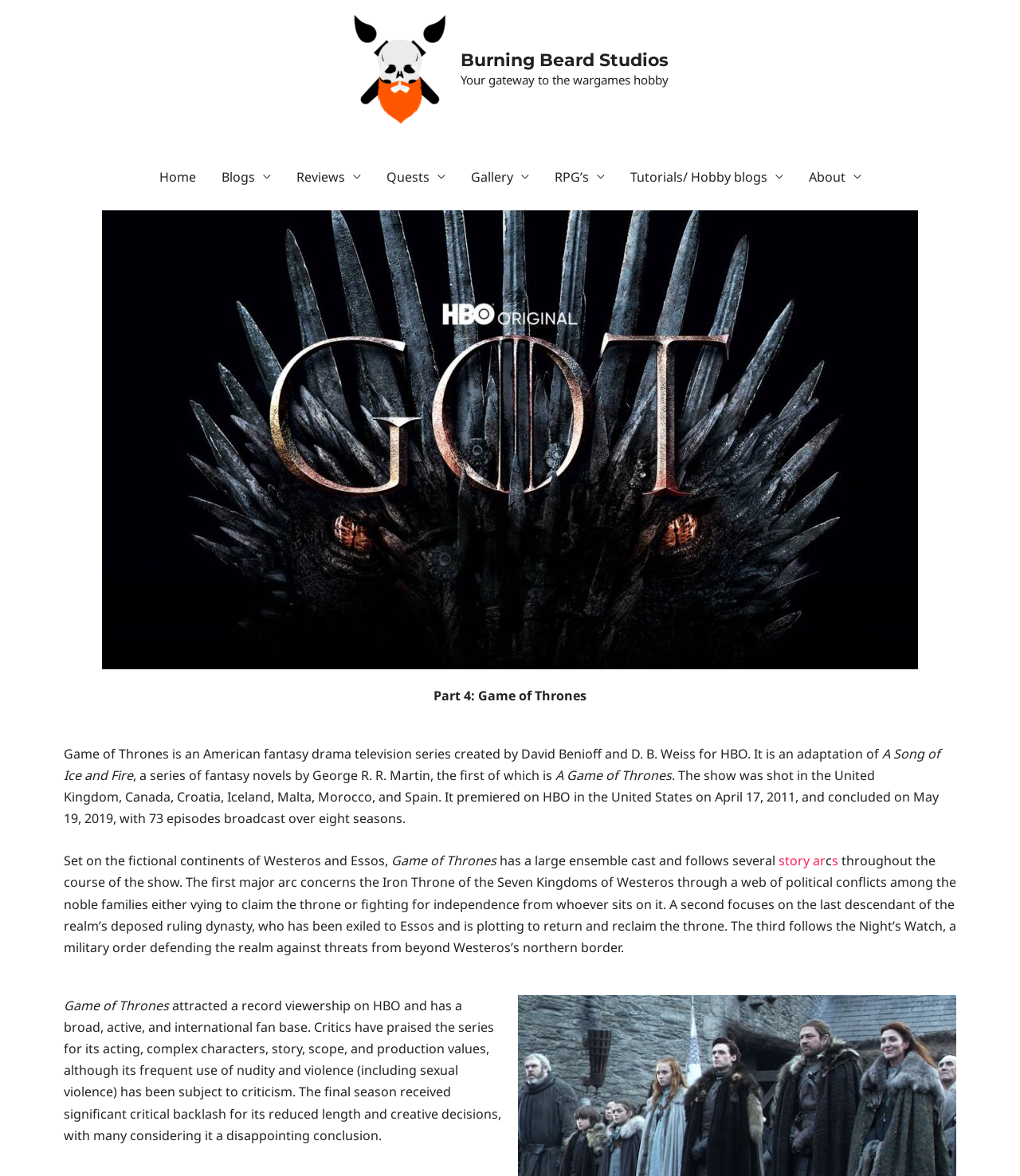Identify the bounding box coordinates of the region that needs to be clicked to carry out this instruction: "Click on the 'Part 4: Game of Thrones' link". Provide these coordinates as four float numbers ranging from 0 to 1, i.e., [left, top, right, bottom].

[0.425, 0.584, 0.575, 0.599]